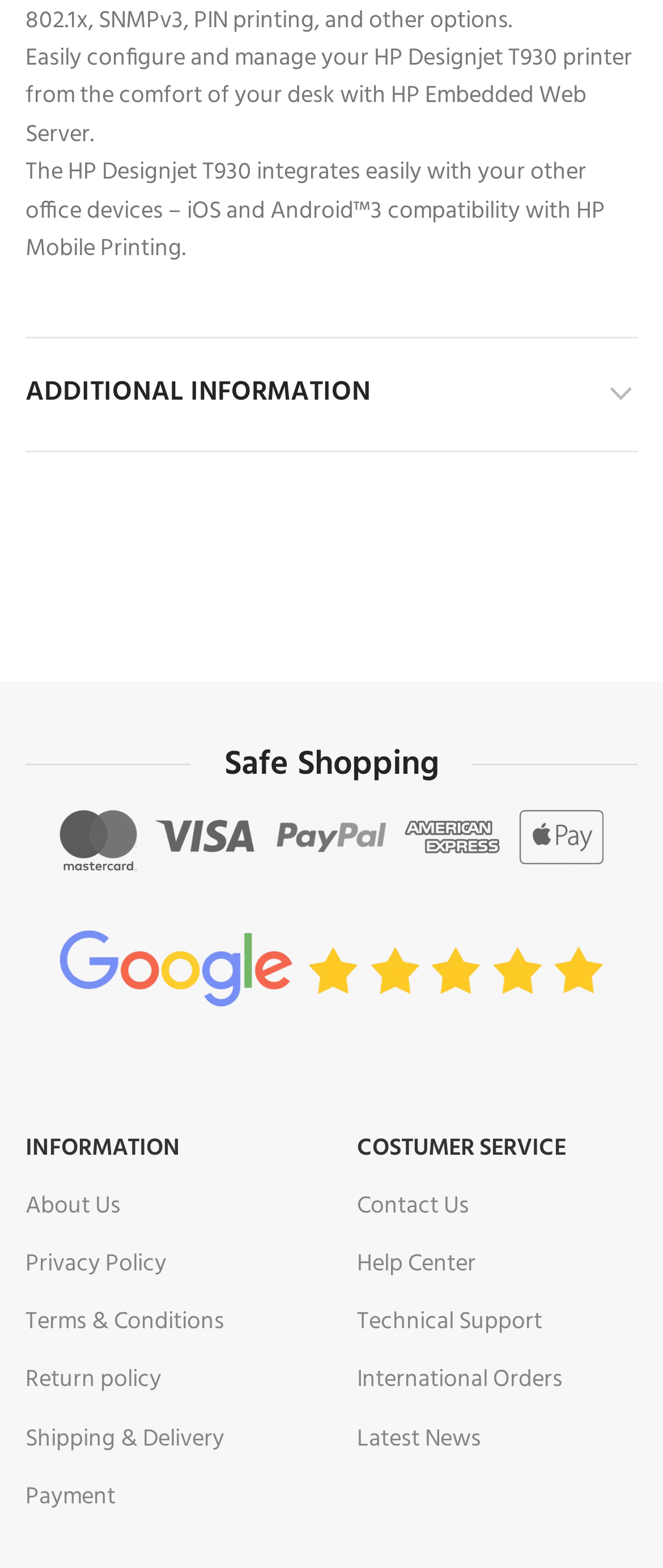Using the description: "Return policy", identify the bounding box of the corresponding UI element in the screenshot.

[0.038, 0.863, 0.462, 0.9]